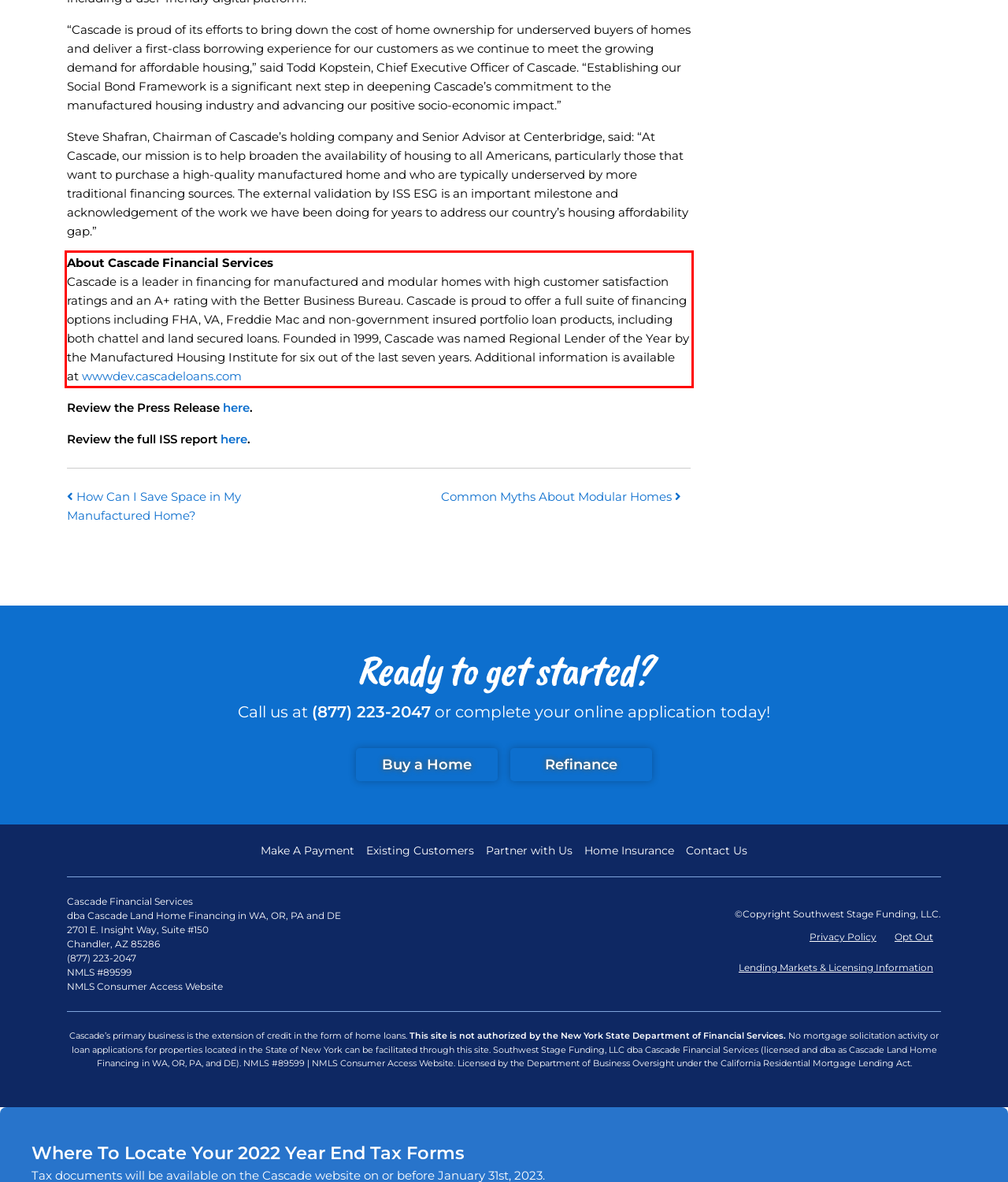Given a screenshot of a webpage containing a red bounding box, perform OCR on the text within this red bounding box and provide the text content.

About Cascade Financial Services Cascade is a leader in financing for manufactured and modular homes with high customer satisfaction ratings and an A+ rating with the Better Business Bureau. Cascade is proud to offer a full suite of financing options including FHA, VA, Freddie Mac and non-government insured portfolio loan products, including both chattel and land secured loans. Founded in 1999, Cascade was named Regional Lender of the Year by the Manufactured Housing Institute for six out of the last seven years. Additional information is available at wwwdev.cascadeloans.com